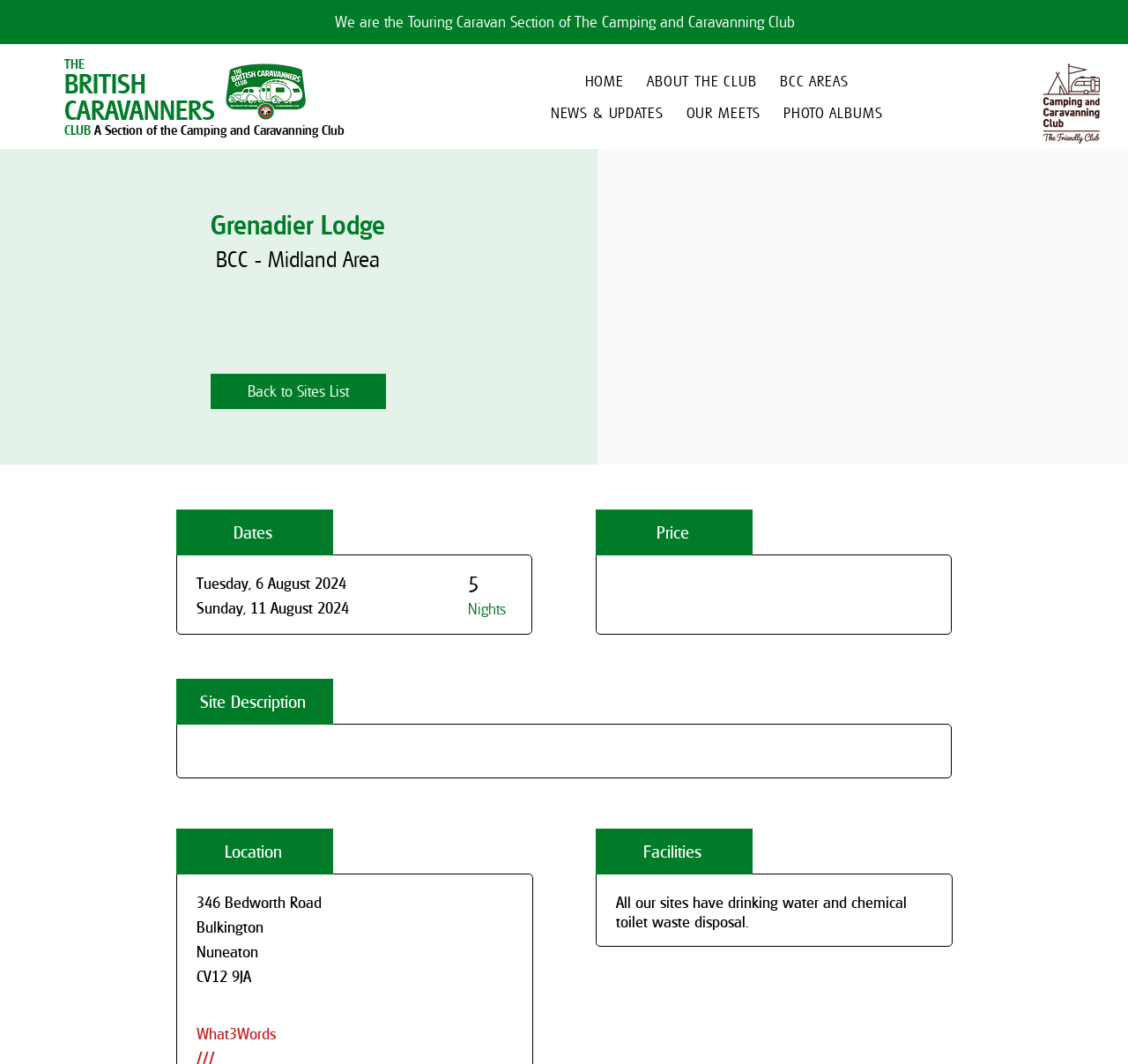Provide the bounding box coordinates in the format (top-left x, top-left y, bottom-right x, bottom-right y). All values are floating point numbers between 0 and 1. Determine the bounding box coordinate of the UI element described as: Contact Us |

None